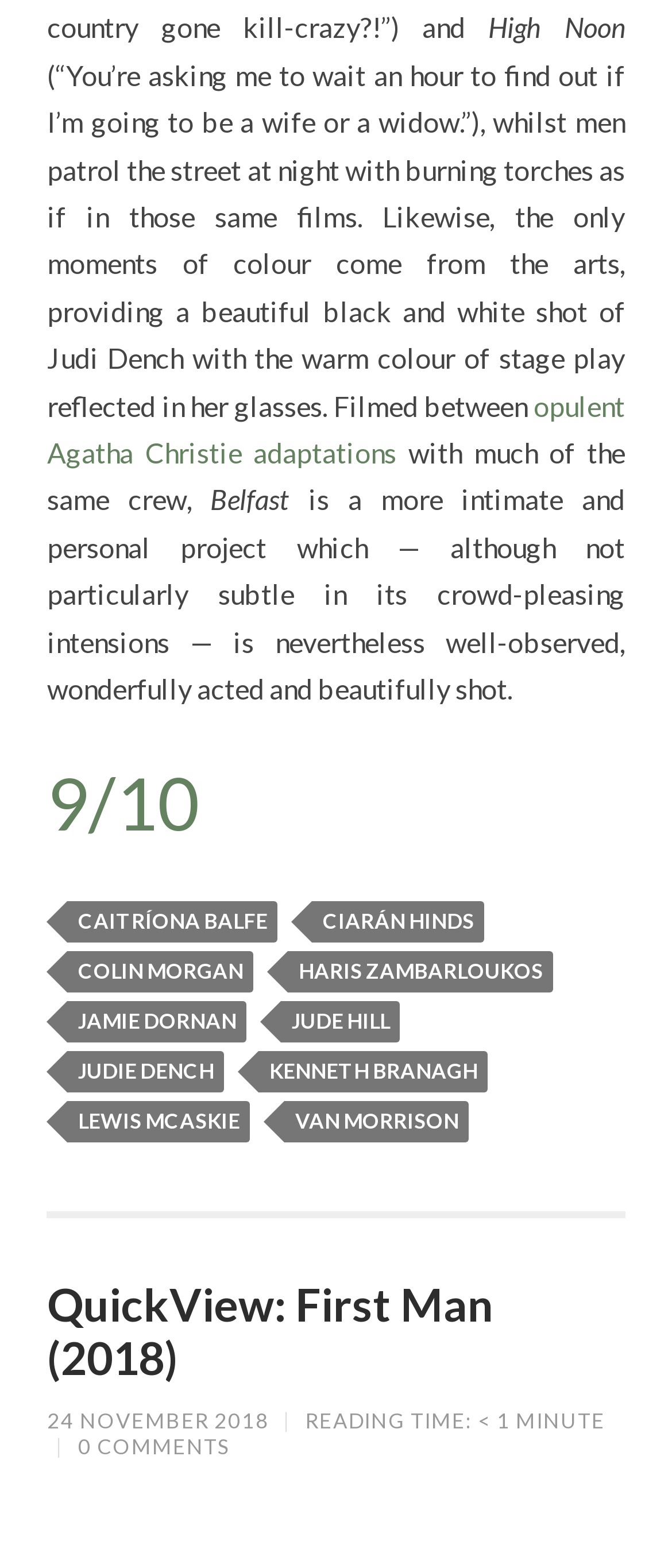Identify the bounding box coordinates of the clickable region required to complete the instruction: "View the comments of the article". The coordinates should be given as four float numbers within the range of 0 and 1, i.e., [left, top, right, bottom].

[0.116, 0.914, 0.342, 0.93]